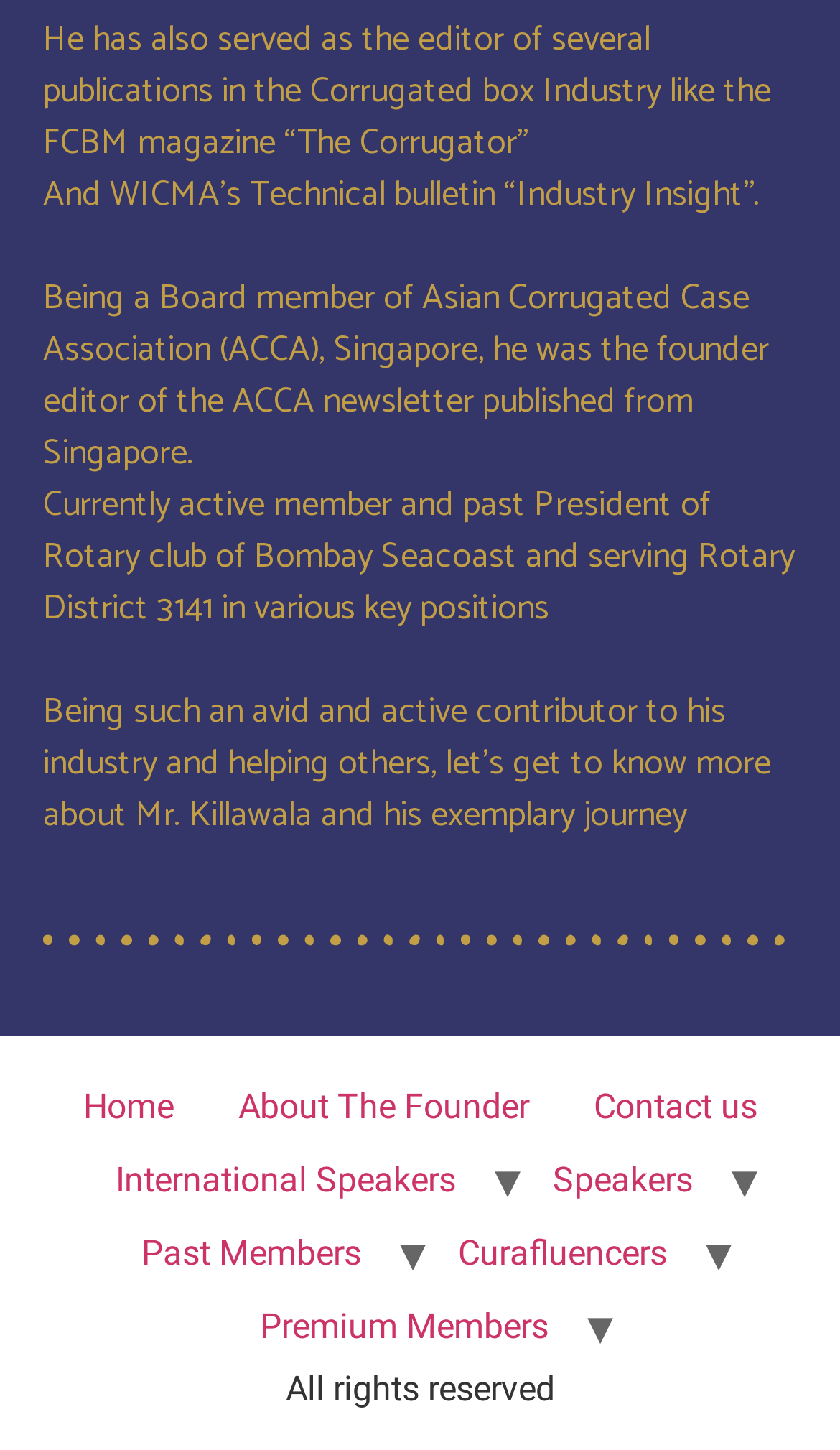What is the profession of the person mentioned?
Based on the visual, give a brief answer using one word or a short phrase.

Editor